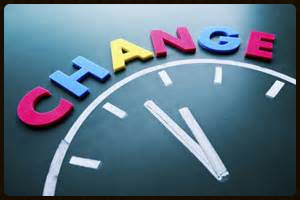Provide an in-depth description of the image.

The image features the word "CHANGE" spelled out in colorful, bold letters, positioned above a stylized clock face. The clock, with its minimalist design and clearly visible hands, suggests the theme of time, emphasizing the concept of change as a pivotal element in personal growth and recovery. This visual metaphor aligns with the article's exploration of patience and addiction, reflecting the notion that change requires not only time but also a commitment to cultivating new habits. The vibrant colors of the letters add an uplifting tone, symbolizing hope and the potential for transformation in the context of overcoming challenges.